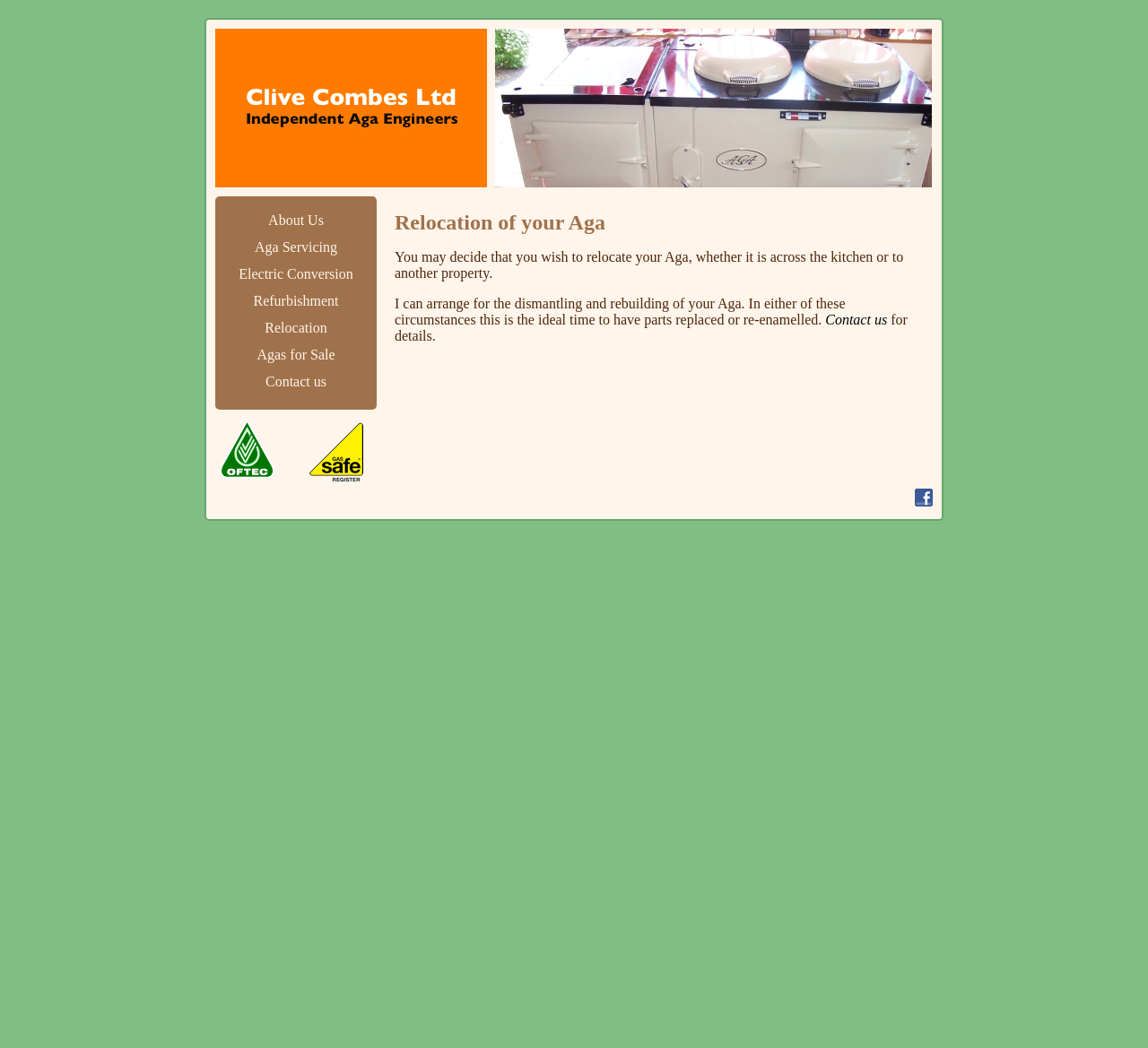Select the bounding box coordinates of the element I need to click to carry out the following instruction: "Contact us for details".

[0.719, 0.298, 0.773, 0.312]